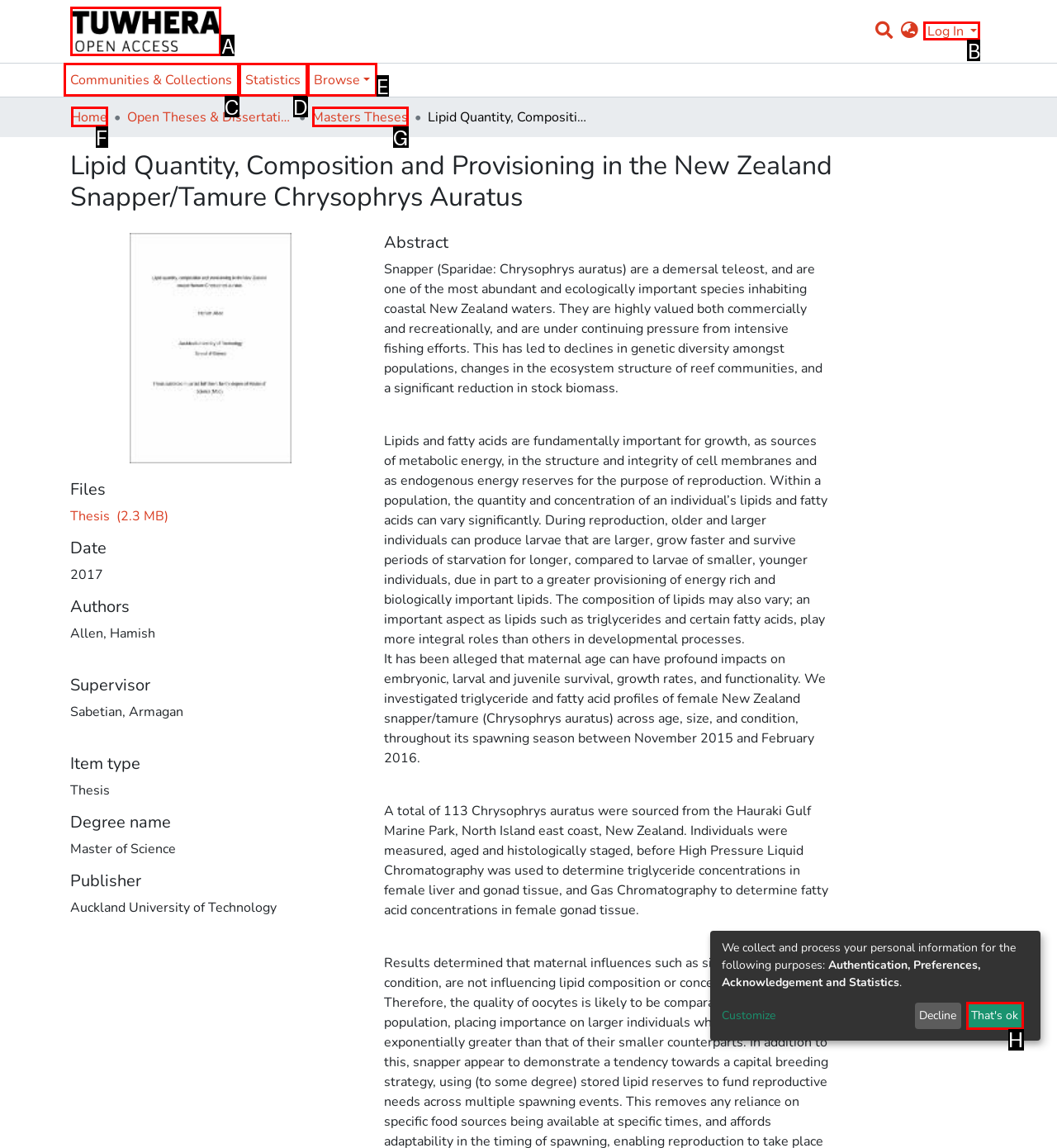Determine which UI element you should click to perform the task: Log in
Provide the letter of the correct option from the given choices directly.

B